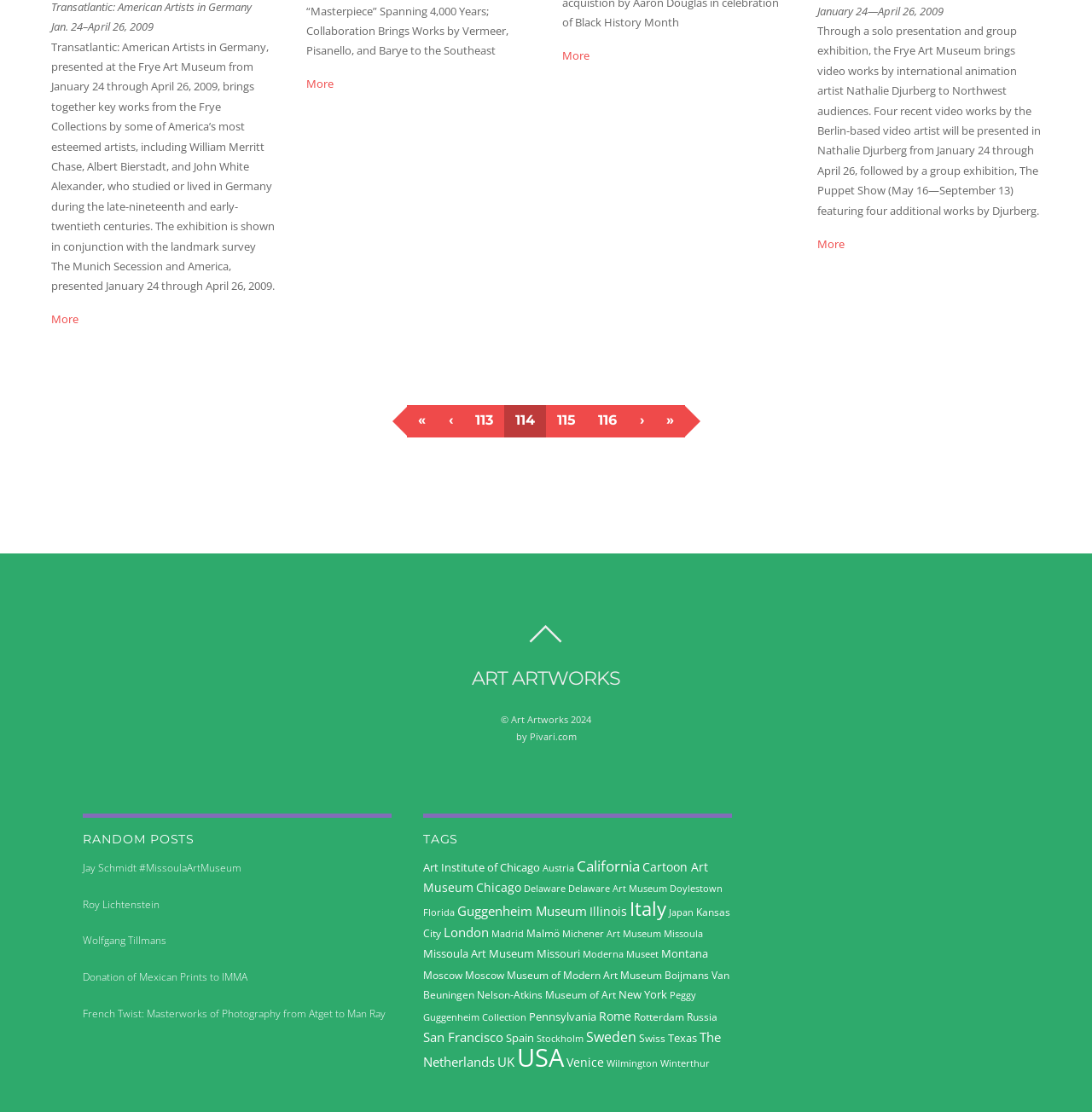Give the bounding box coordinates for the element described as: "Privacy Statement".

None